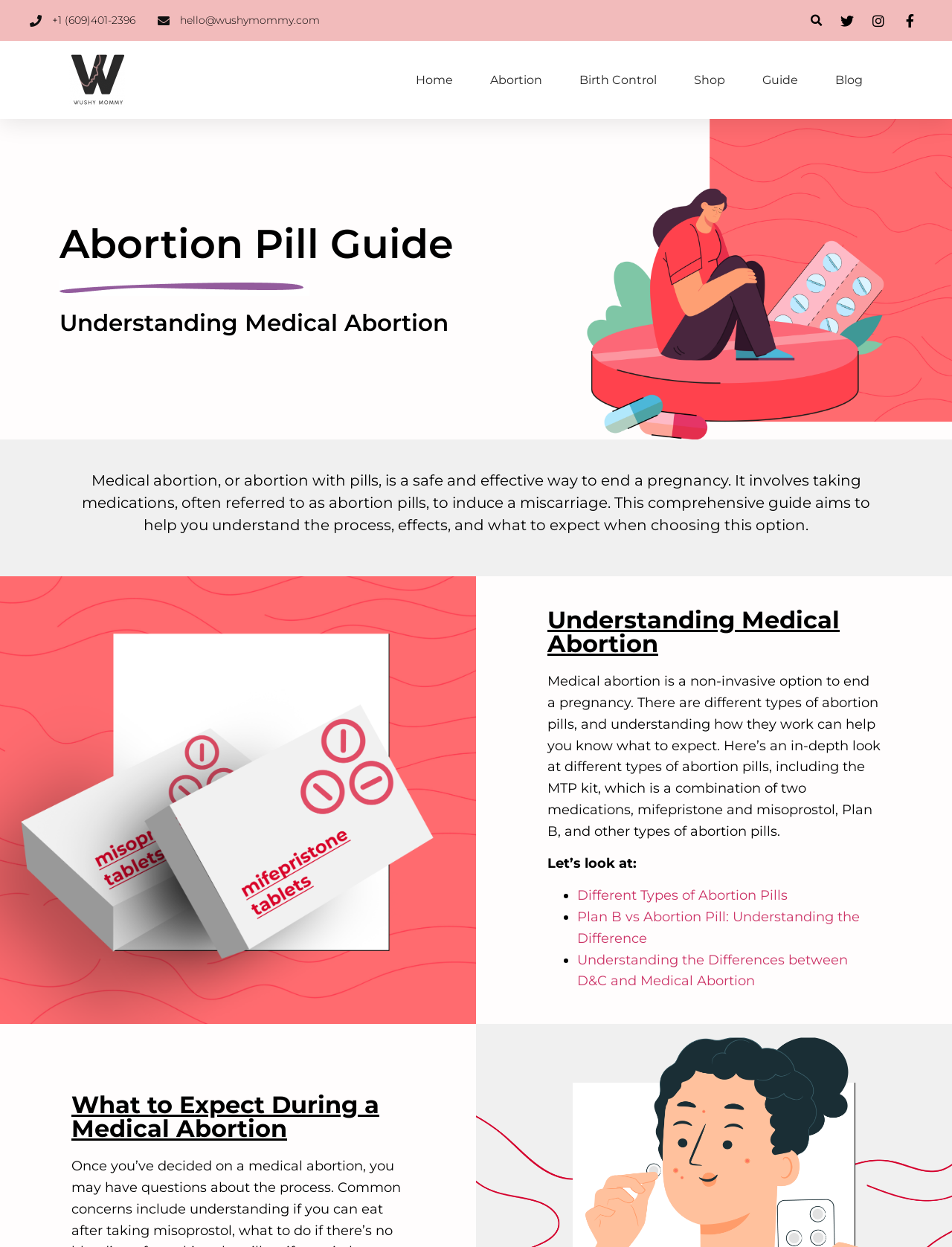Describe all the key features and sections of the webpage thoroughly.

This webpage is a comprehensive guide to abortion pills, providing information on options, safety, and support. At the top left corner, there is a phone number (+1 (609)401-2396) and an email address (hello@wushymommy.com) for contact purposes. A search bar is located at the top right corner, followed by three social media links. 

Below the search bar, there is a navigation menu with links to different sections of the website, including Home, Abortion, Birth Control, Shop, Guide, and Blog. 

The main content of the webpage is divided into sections, starting with a heading "Abortion Pill Guide" and a brief introduction to medical abortion. This section is accompanied by an image with a border at the bottom. 

The next section is titled "Understanding Medical Abortion" and features a large hero image that takes up most of the width of the page. This section provides a detailed explanation of medical abortion, including its process, effects, and what to expect. 

On the left side of the page, there is an image of a medical mockup, while on the right side, there is a heading "Understanding Medical Abortion" followed by a detailed text about medical abortion, including different types of abortion pills and their differences. 

Below this section, there is a list of links to related topics, including different types of abortion pills, the difference between Plan B and abortion pills, and the differences between D&C and medical abortion. 

Finally, at the bottom of the page, there is a section titled "What to Expect During a Medical Abortion", which likely provides information on the process and effects of medical abortion.